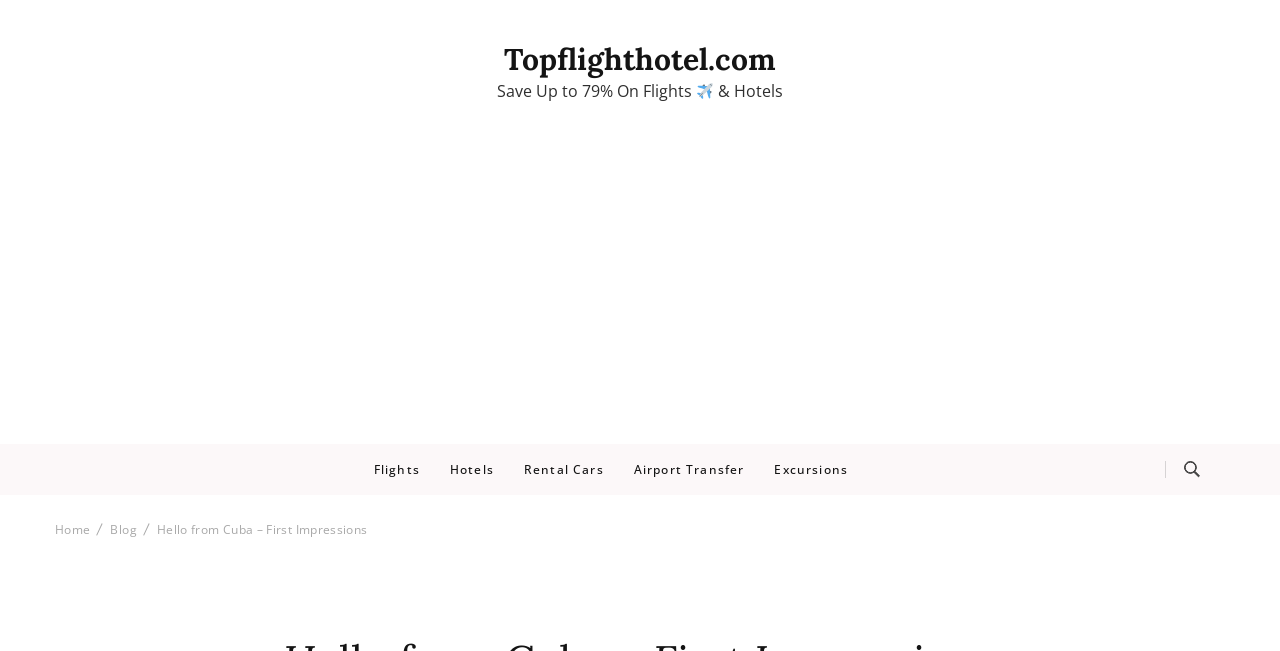Please answer the following question using a single word or phrase: 
What is the website's main service?

Flights and Hotels